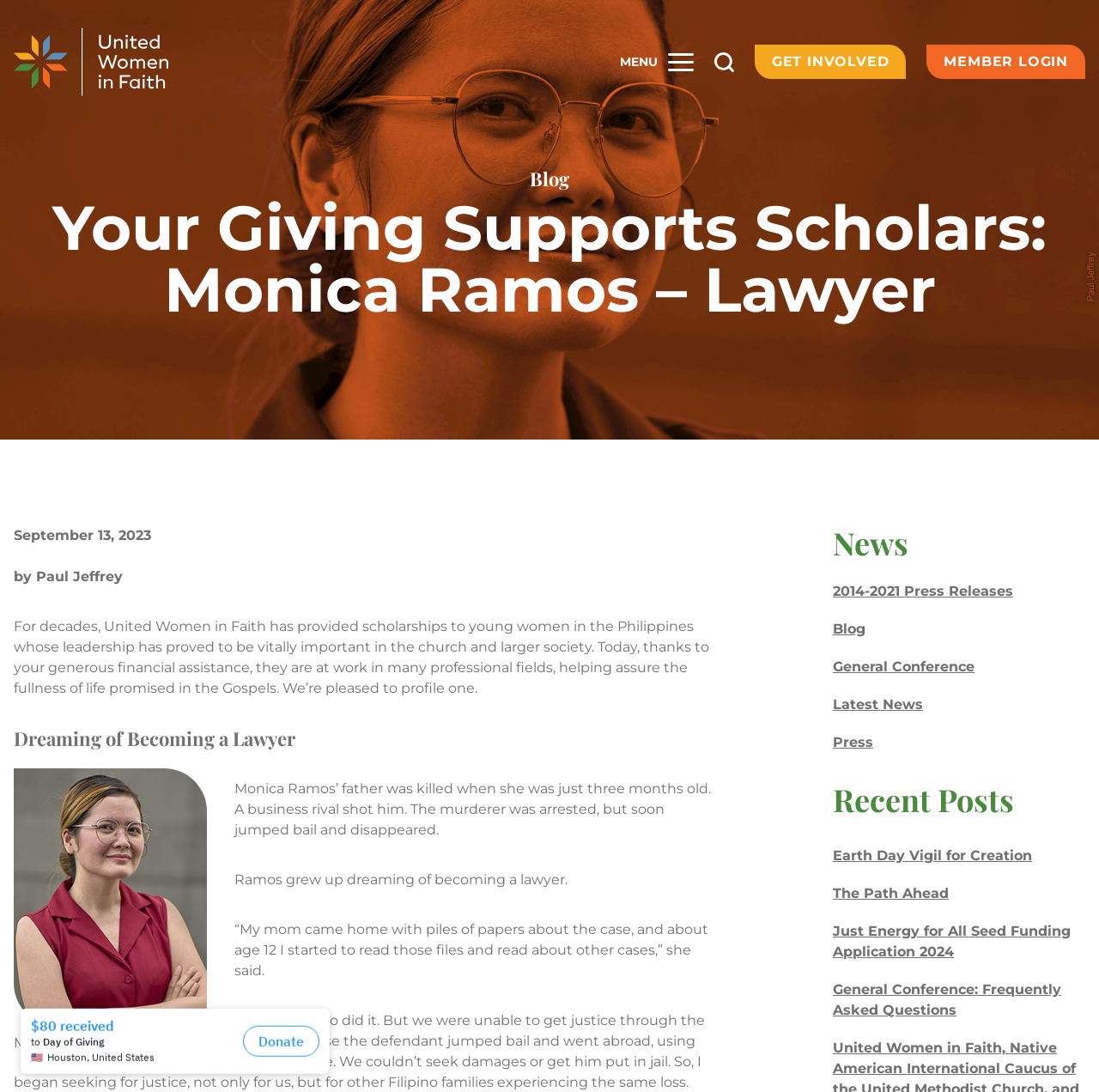Please provide a detailed answer to the question below based on the screenshot: 
Who wrote the article about Monica Ramos?

The webpage mentions 'by Paul Jeffrey' below the heading 'Your Giving Supports Scholars: Monica Ramos – Lawyer', indicating that Paul Jeffrey is the author of the article about Monica Ramos.